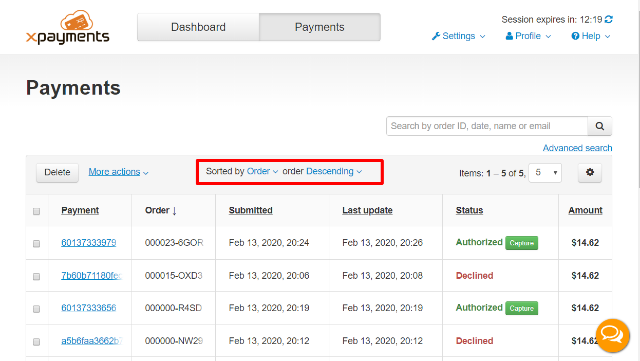How many payment transactions are displayed?
Look at the screenshot and respond with a single word or phrase.

Five